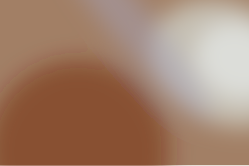Please answer the following question using a single word or phrase: 
What is the target audience of the article?

Homeowners